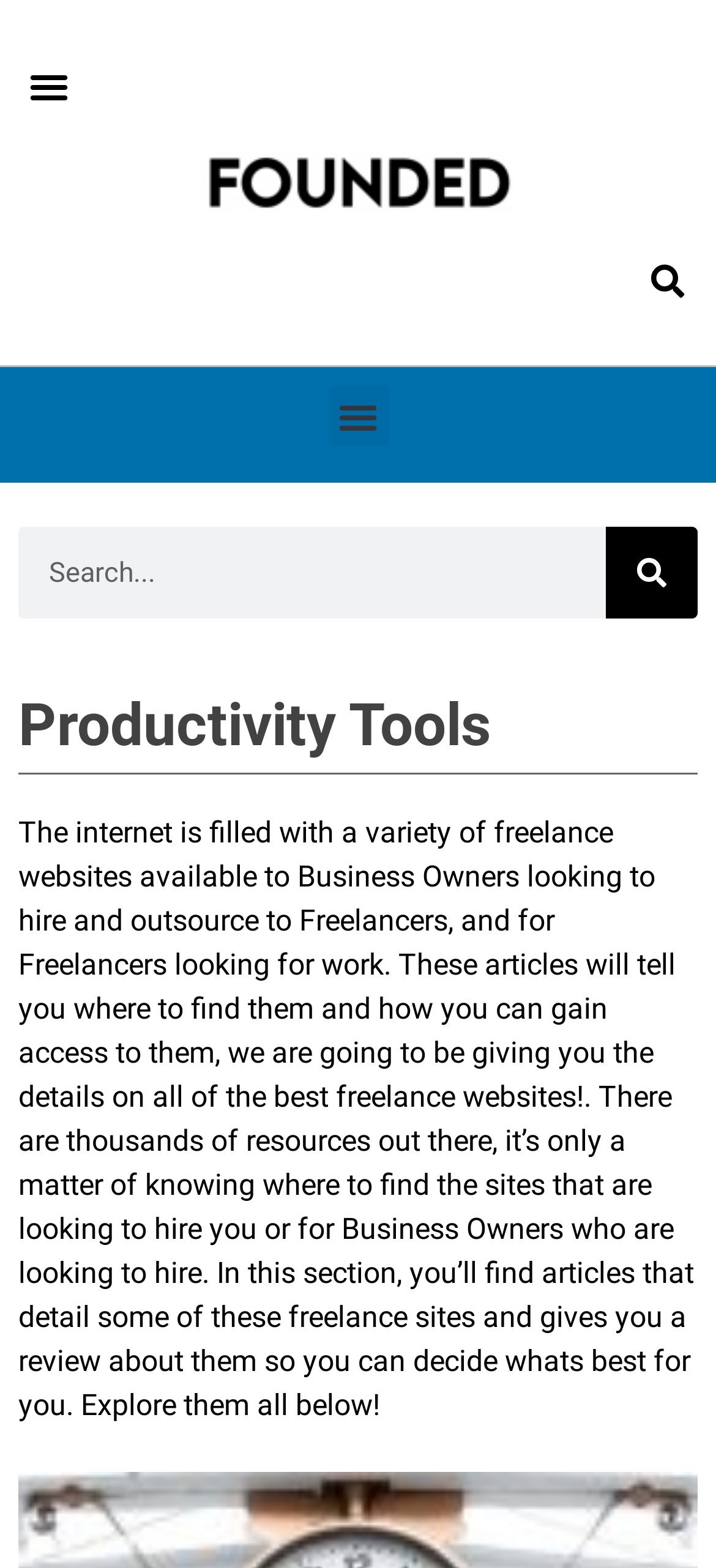Using the information in the image, give a comprehensive answer to the question: 
What is the logo of the website?

The logo of the website is an image located at the top left corner of the webpage, with a bounding box coordinate of [0.282, 0.097, 0.718, 0.136]. It is an image element with the text 'logo_founded'.